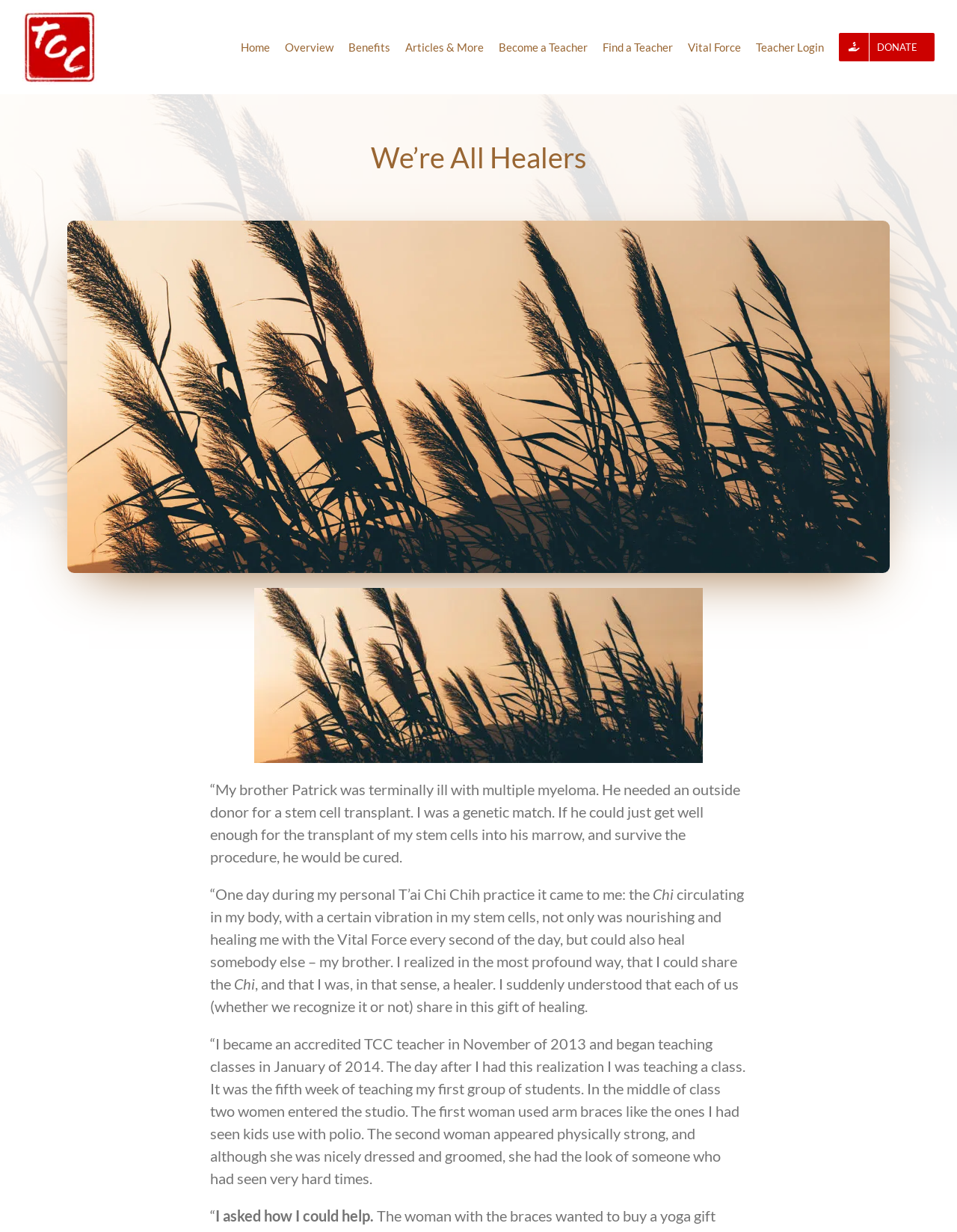What is the main topic of the webpage? Please answer the question using a single word or phrase based on the image.

Healing